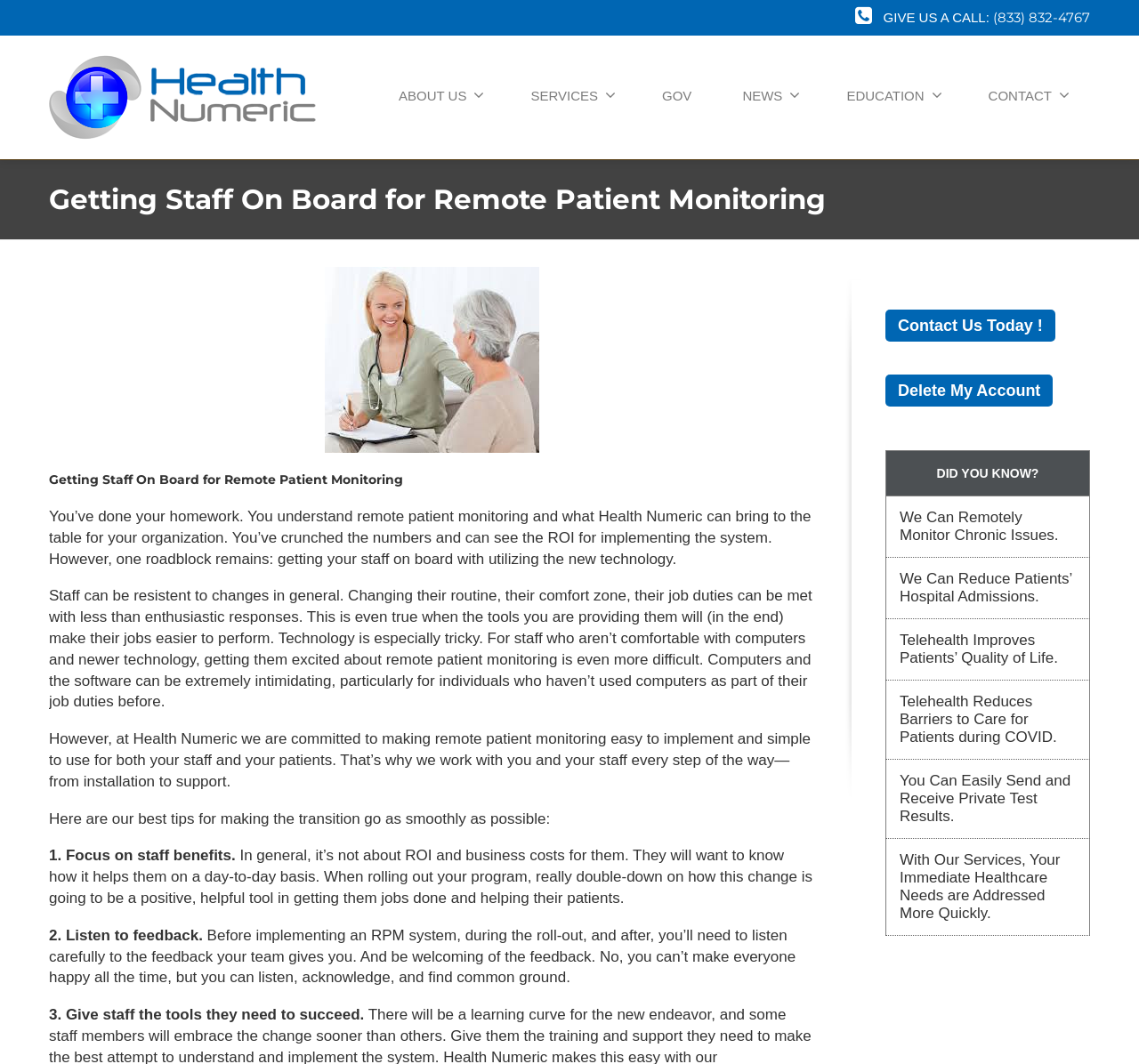Could you indicate the bounding box coordinates of the region to click in order to complete this instruction: "Contact Us Today!".

[0.777, 0.298, 0.926, 0.314]